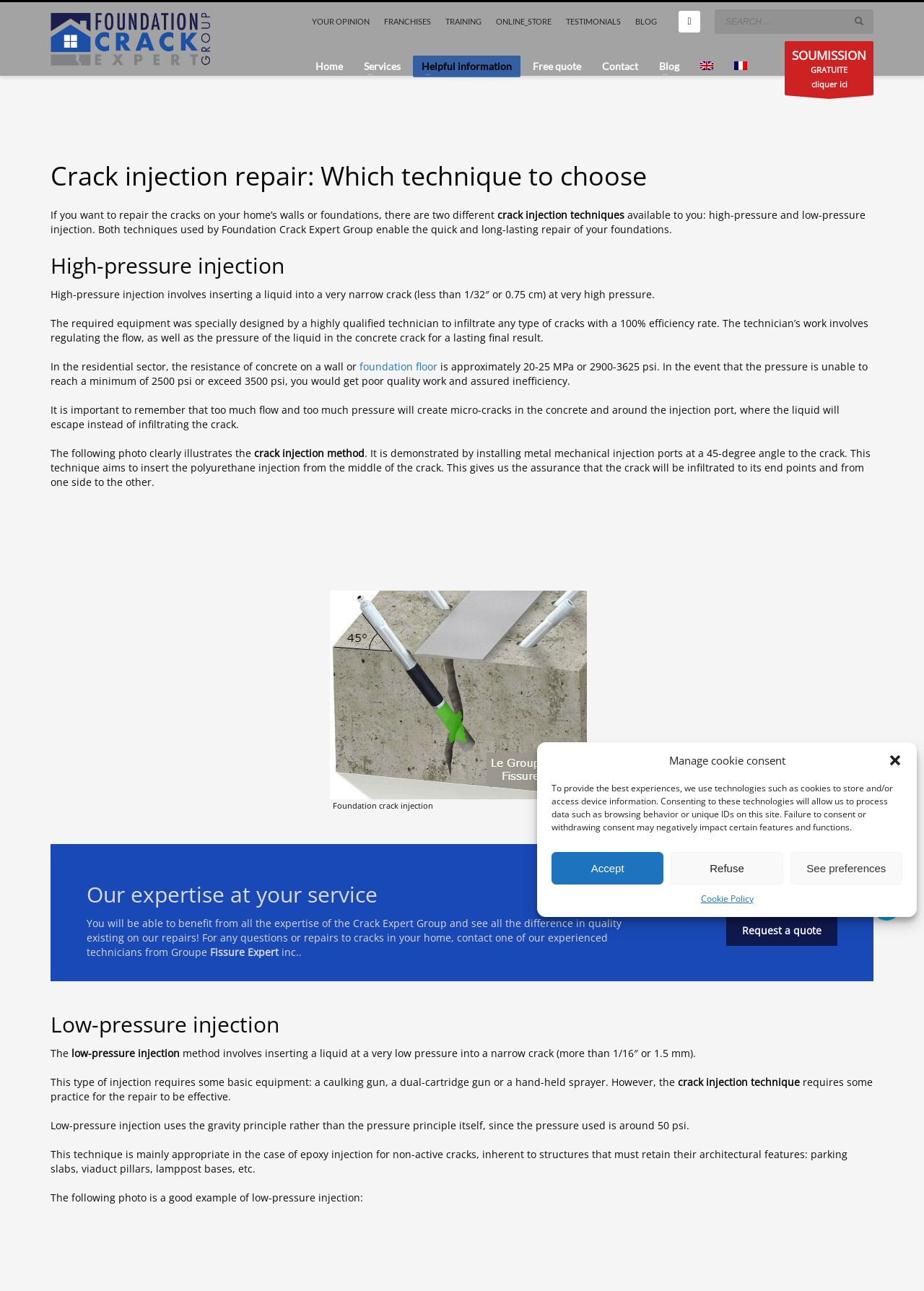Based on the element description Home, identify the bounding box of the UI element in the given webpage screenshot. The coordinates should be in the format (top-left x, top-left y, bottom-right x, bottom-right y) and must be between 0 and 1.

[0.332, 0.044, 0.38, 0.059]